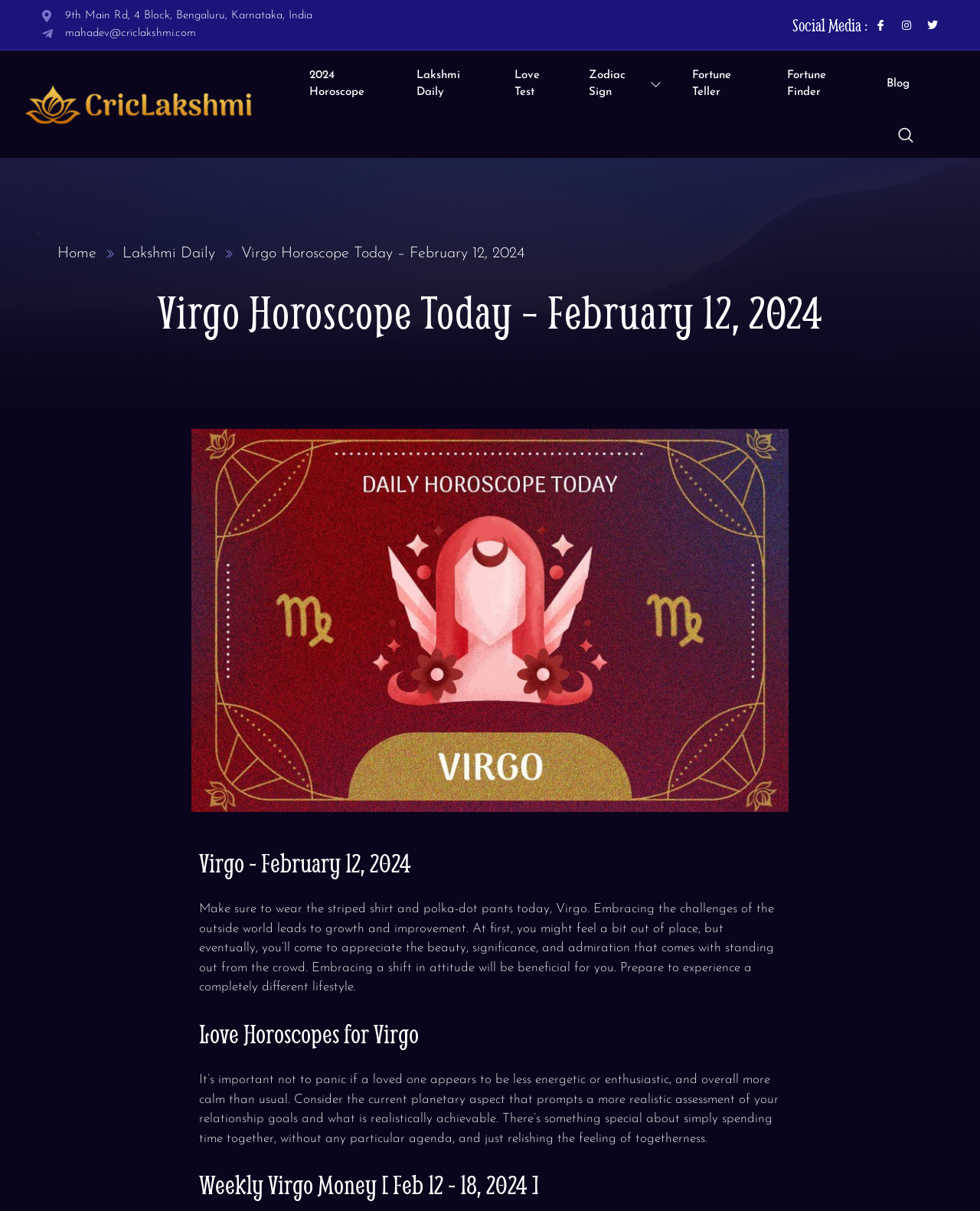Extract the bounding box for the UI element that matches this description: "Lakshmi Daily".

[0.106, 0.2, 0.219, 0.219]